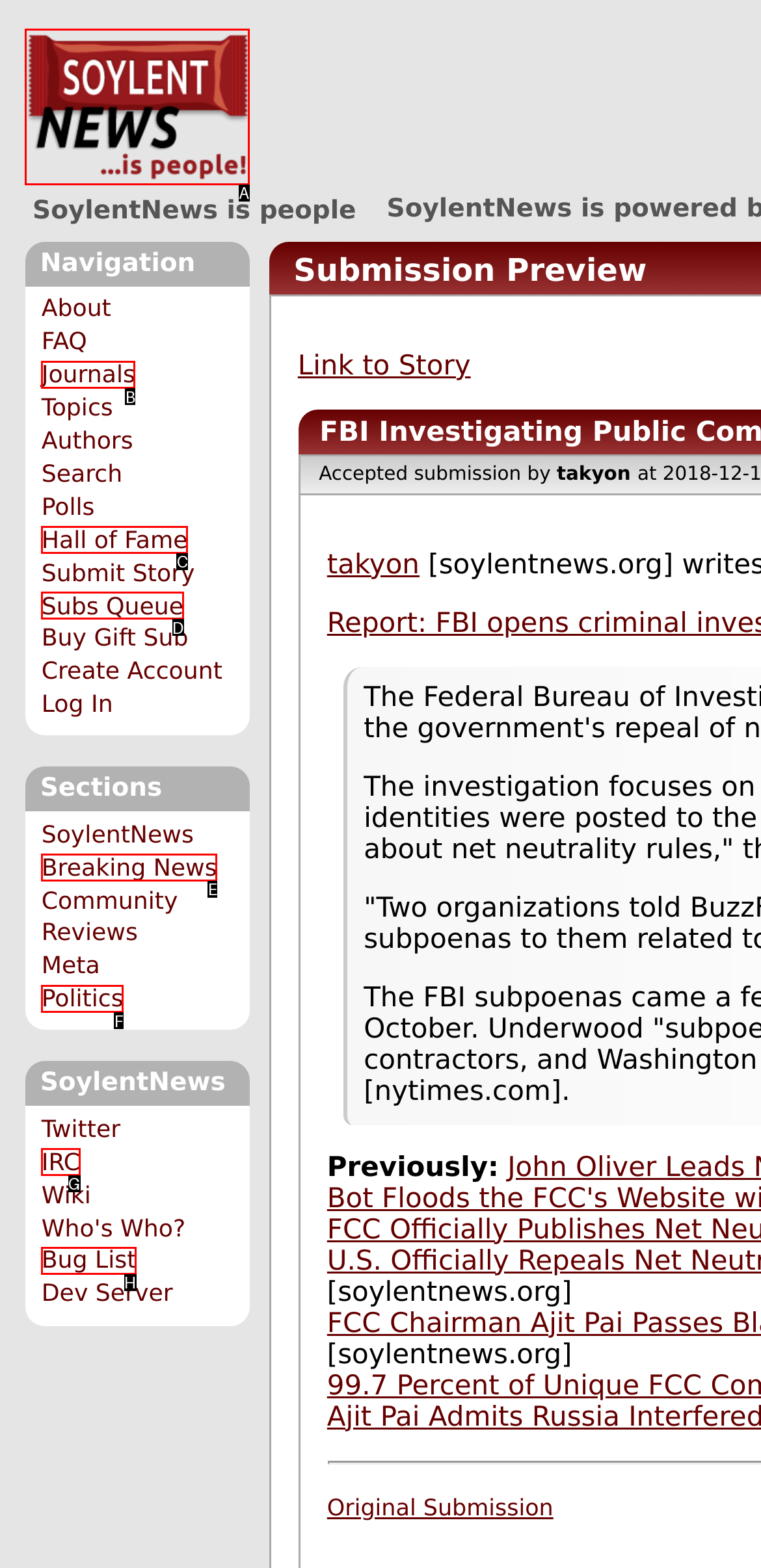Identify the HTML element that matches the description: IRC
Respond with the letter of the correct option.

G